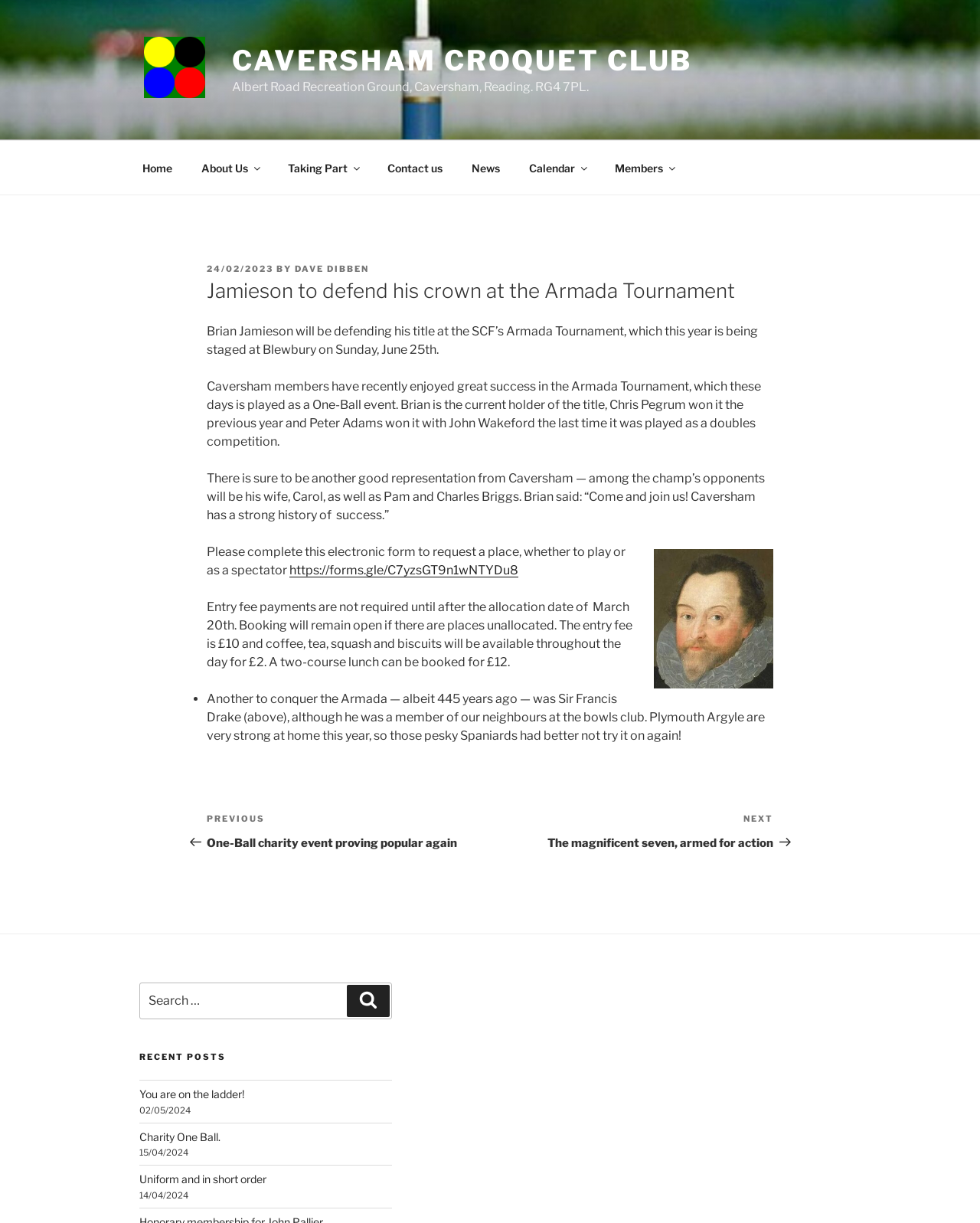Given the element description, predict the bounding box coordinates in the format (top-left x, top-left y, bottom-right x, bottom-right y), using floating point numbers between 0 and 1: Dave Dibben

[0.301, 0.215, 0.377, 0.224]